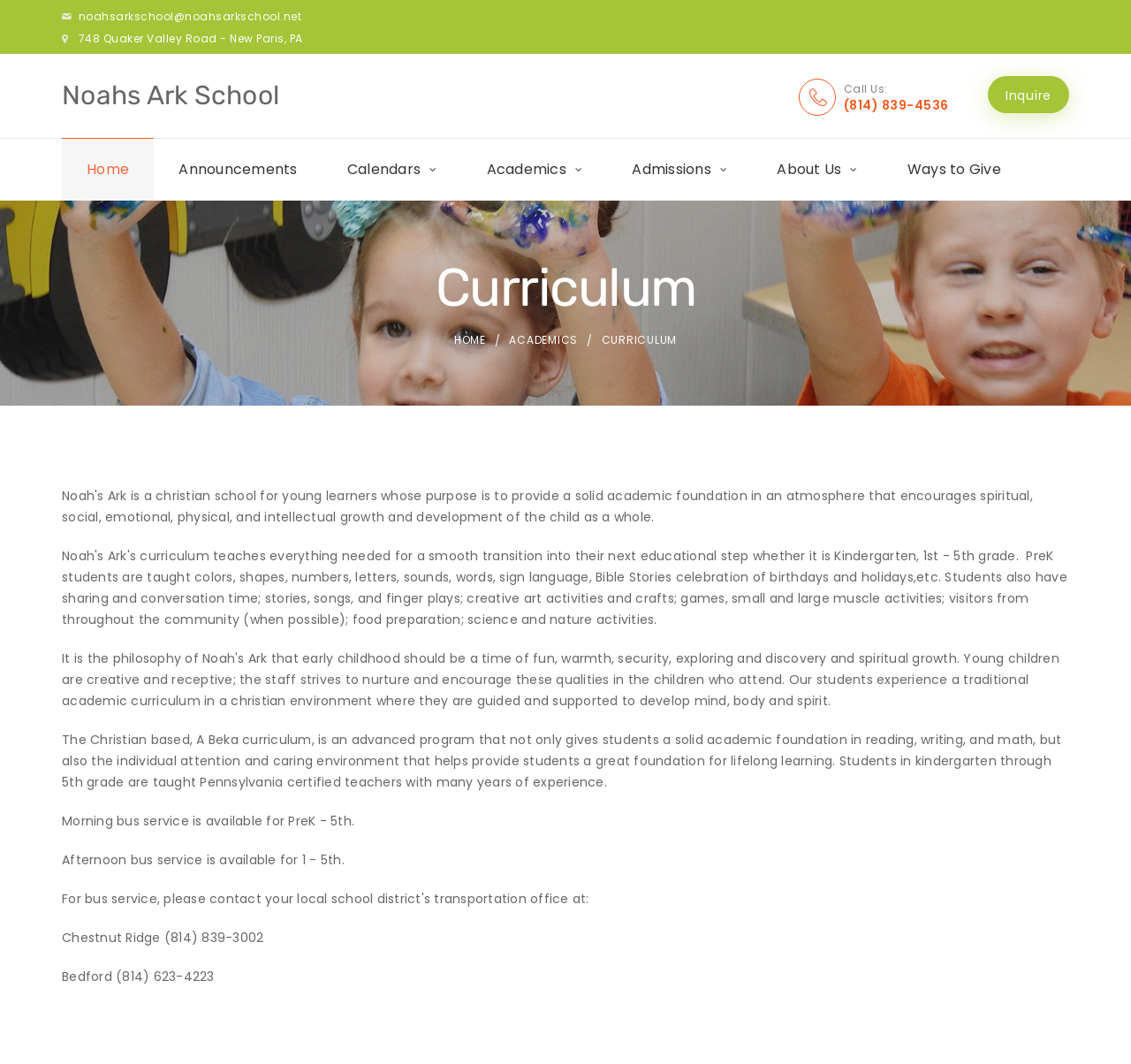Determine the bounding box coordinates of the area to click in order to meet this instruction: "Go to the home page".

[0.055, 0.129, 0.136, 0.188]